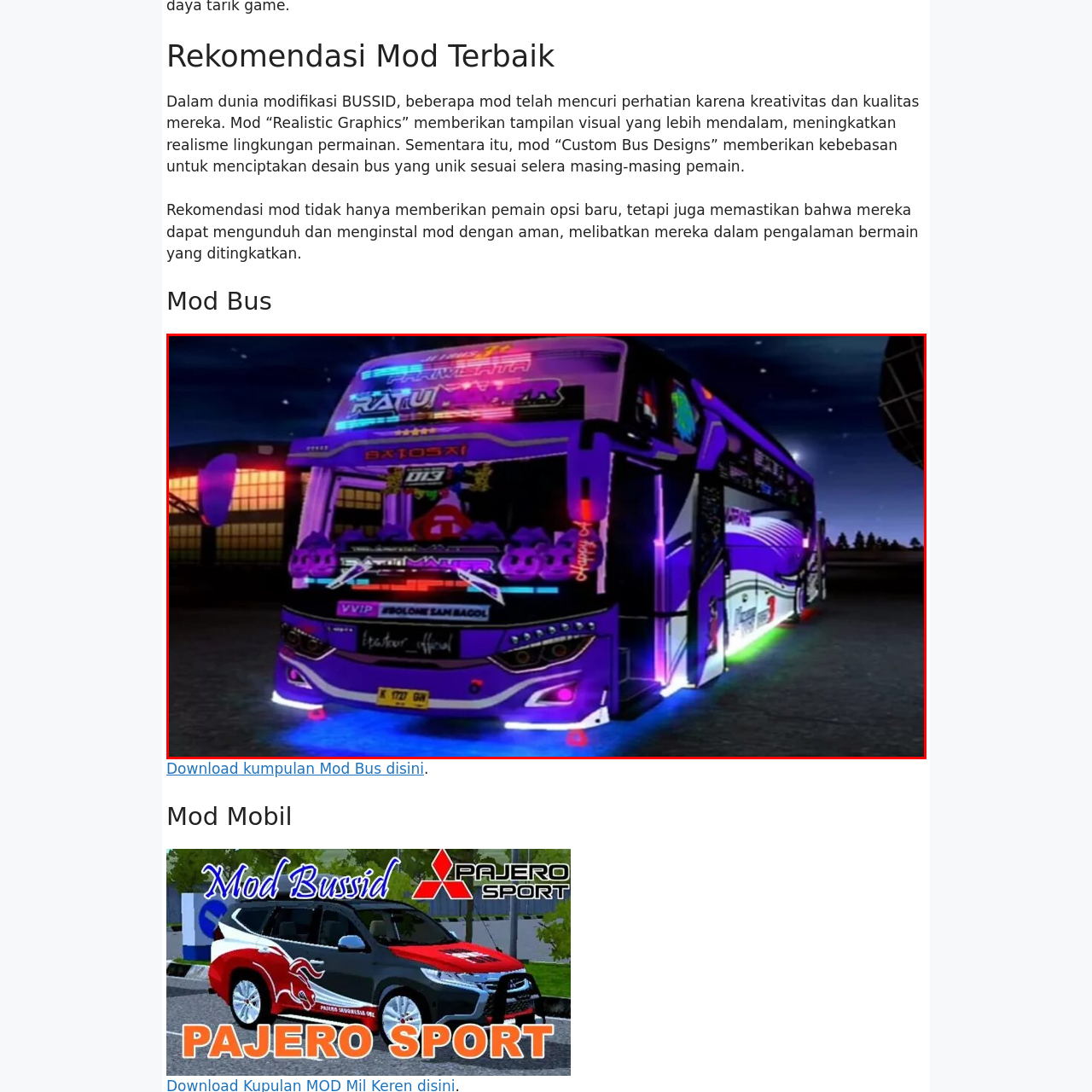Describe in detail the portion of the image that is enclosed within the red boundary.

This image showcases a vibrant and creatively designed bus from the popular modification platform for the game BUSSID. The bus features an eye-catching purple and white color scheme, adorned with colorful LED lights that illuminate the lower part of the vehicle. The front display exhibits intricate graphics and distinctive decals, including the name "BAJOSAI" prominently featured. This mod is part of a collection recognized for enhancing gameplay through innovative designs, allowing players to personalize their in-game experience. The background hints at a nighttime setting, enhancing the visual appeal of the illuminated bus. This serves as a recommendation for downloading this exciting mod, specifically tailored for players looking to elevate their BUSSID gaming experience.